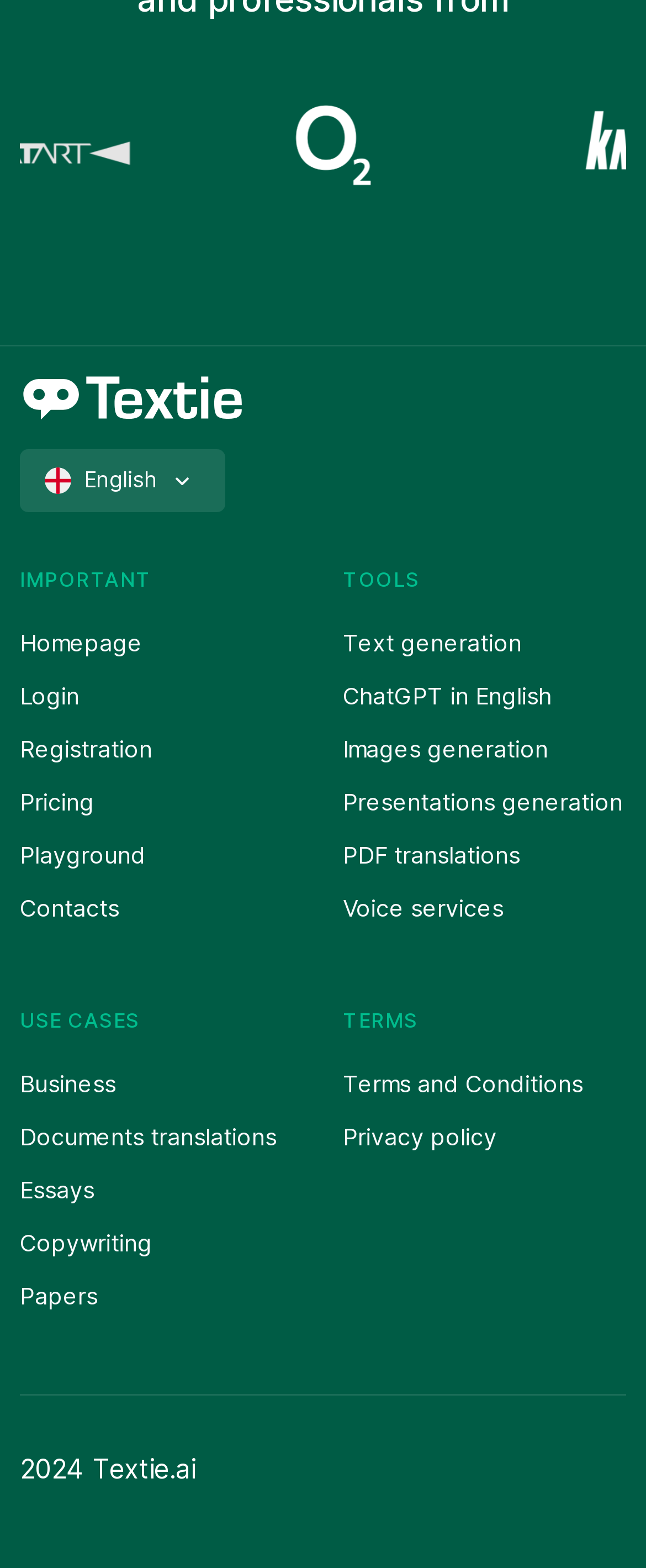Find the bounding box of the web element that fits this description: "Papers".

[0.031, 0.817, 0.151, 0.835]